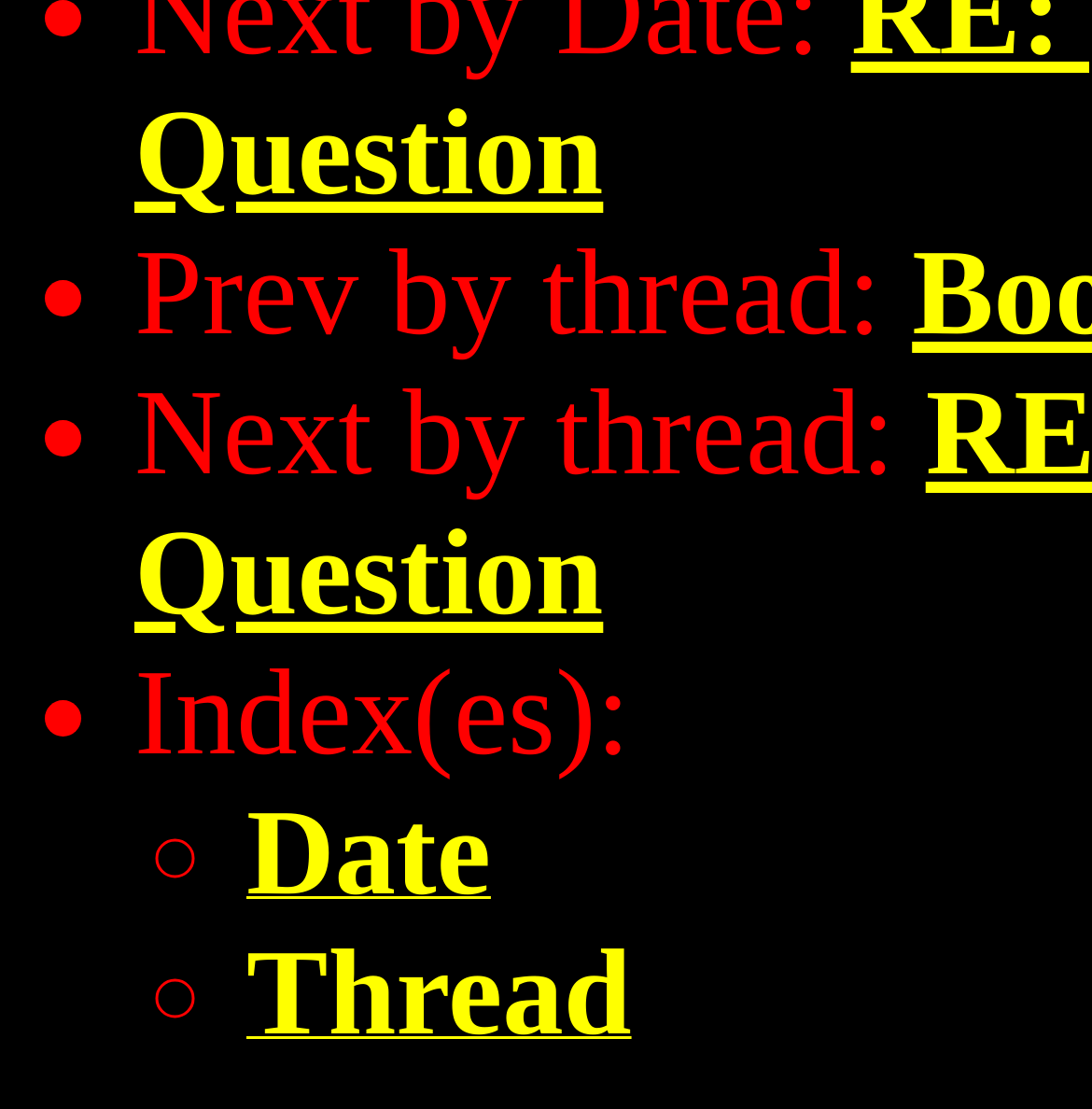Find the bounding box coordinates for the UI element that matches this description: "Downloads Center".

None